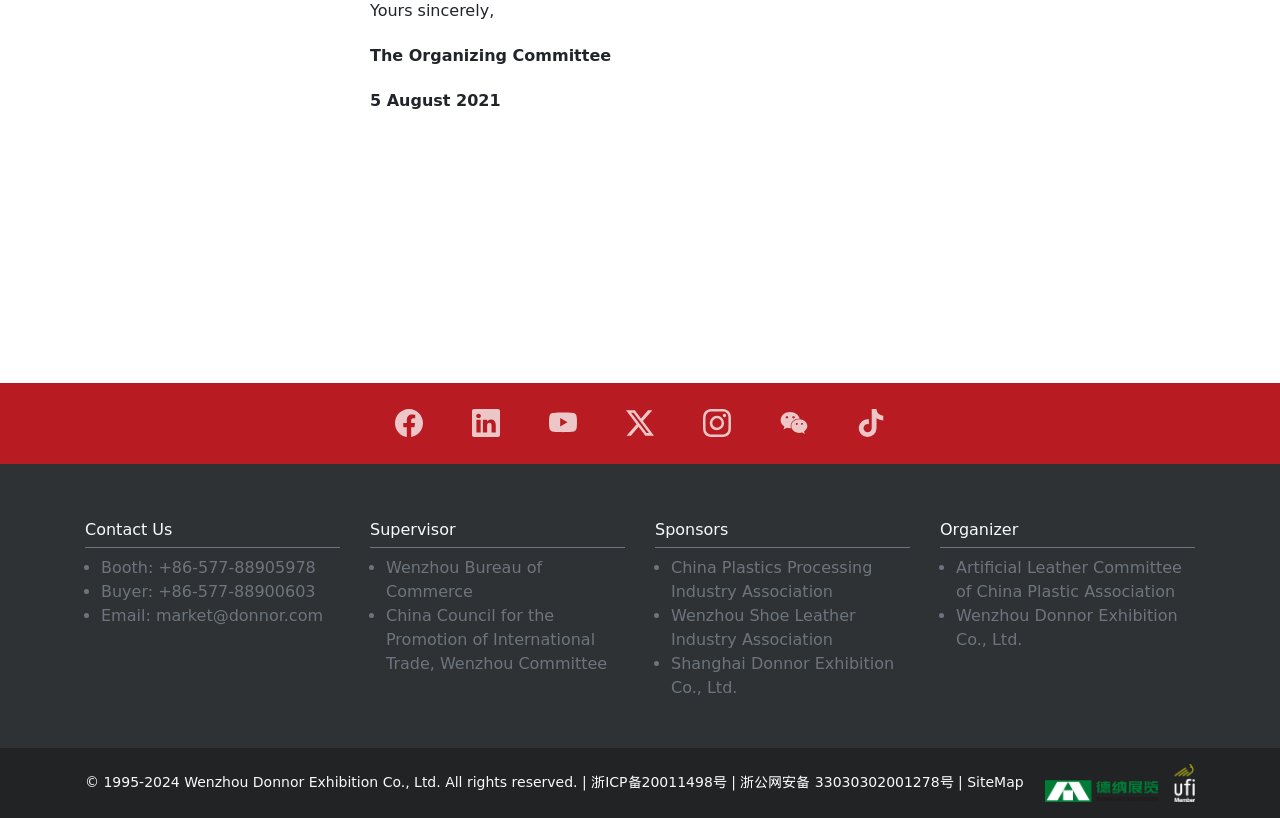Find the bounding box coordinates of the element to click in order to complete this instruction: "Visit SiteMap". The bounding box coordinates must be four float numbers between 0 and 1, denoted as [left, top, right, bottom].

[0.756, 0.947, 0.8, 0.966]